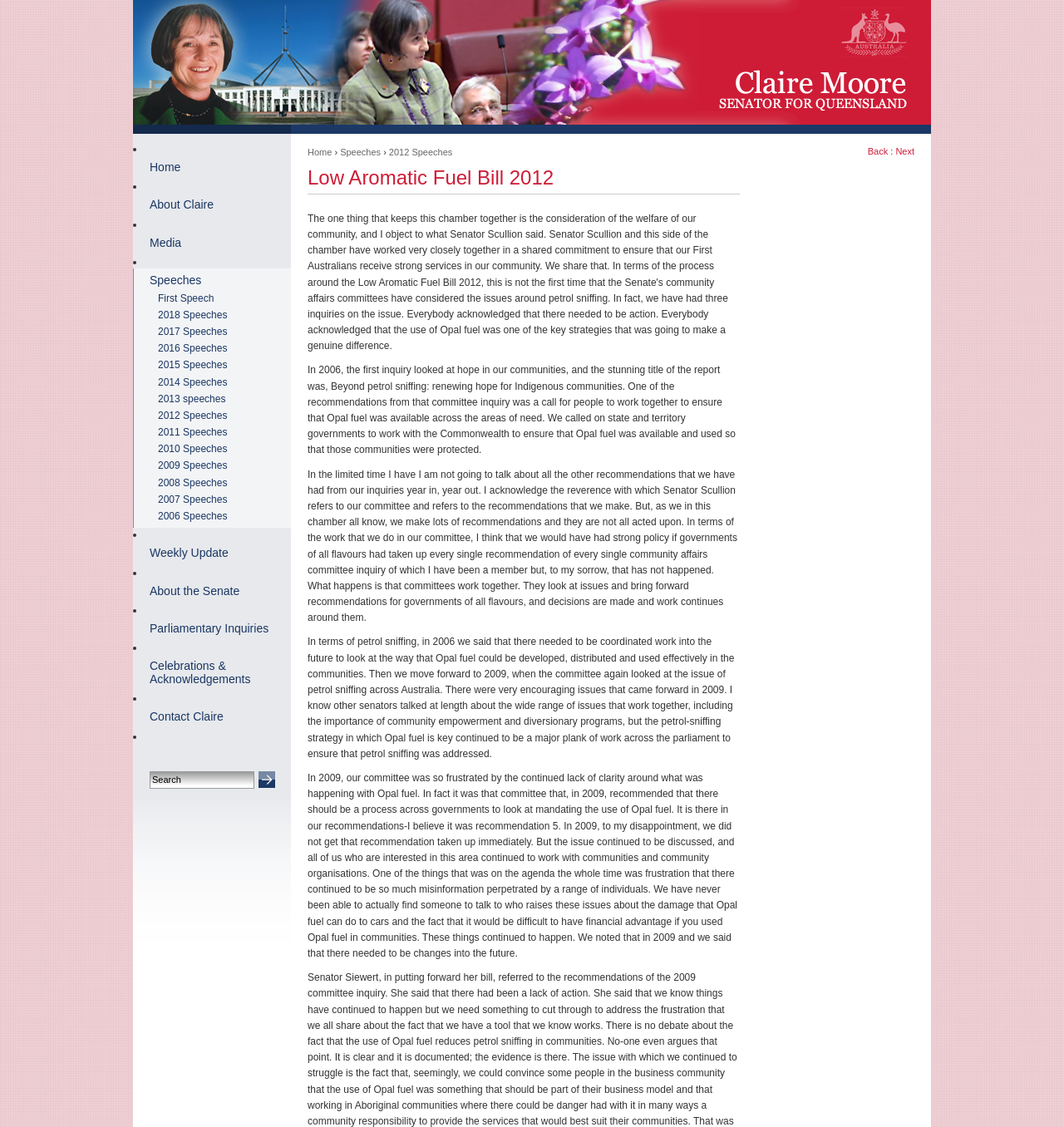Please respond to the question with a concise word or phrase:
What is the topic of the speech on this webpage?

Low Aromatic Fuel Bill 2012